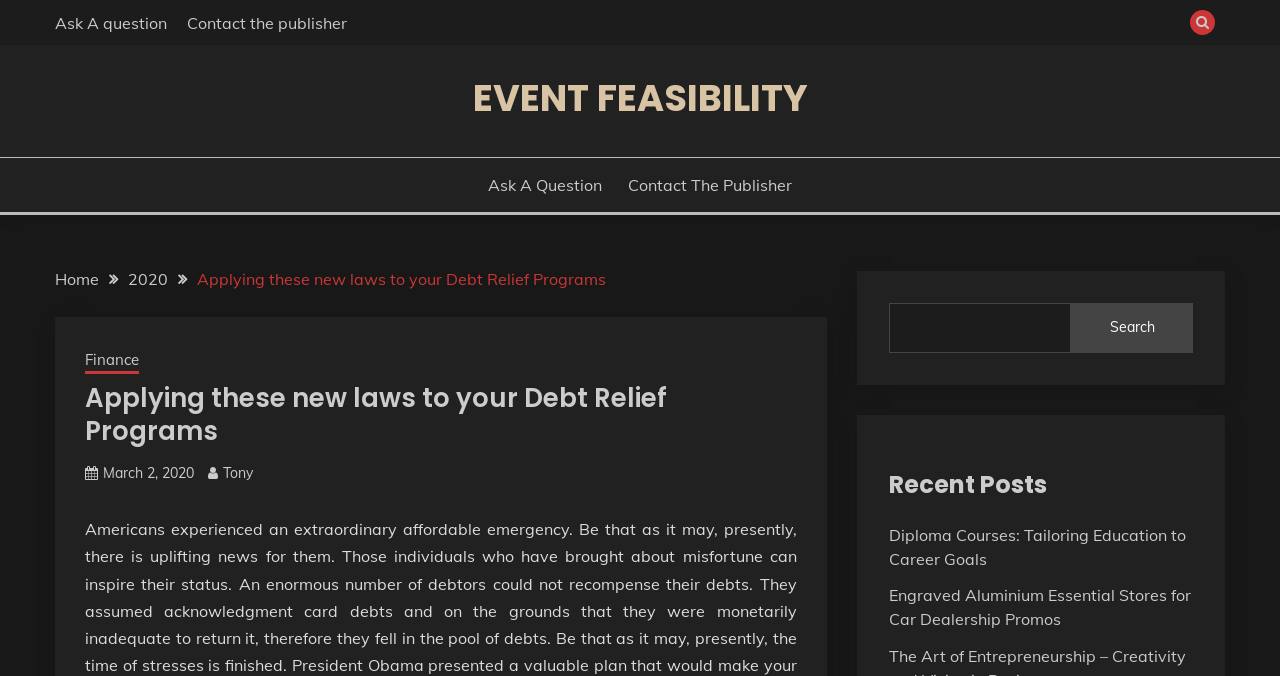What is the category of the post 'Applying these new laws to your Debt Relief Programs'?
Please elaborate on the answer to the question with detailed information.

By following the breadcrumbs navigation, I found that the post 'Applying these new laws to your Debt Relief Programs' is categorized under 'Finance' with a link at [0.066, 0.516, 0.109, 0.554].